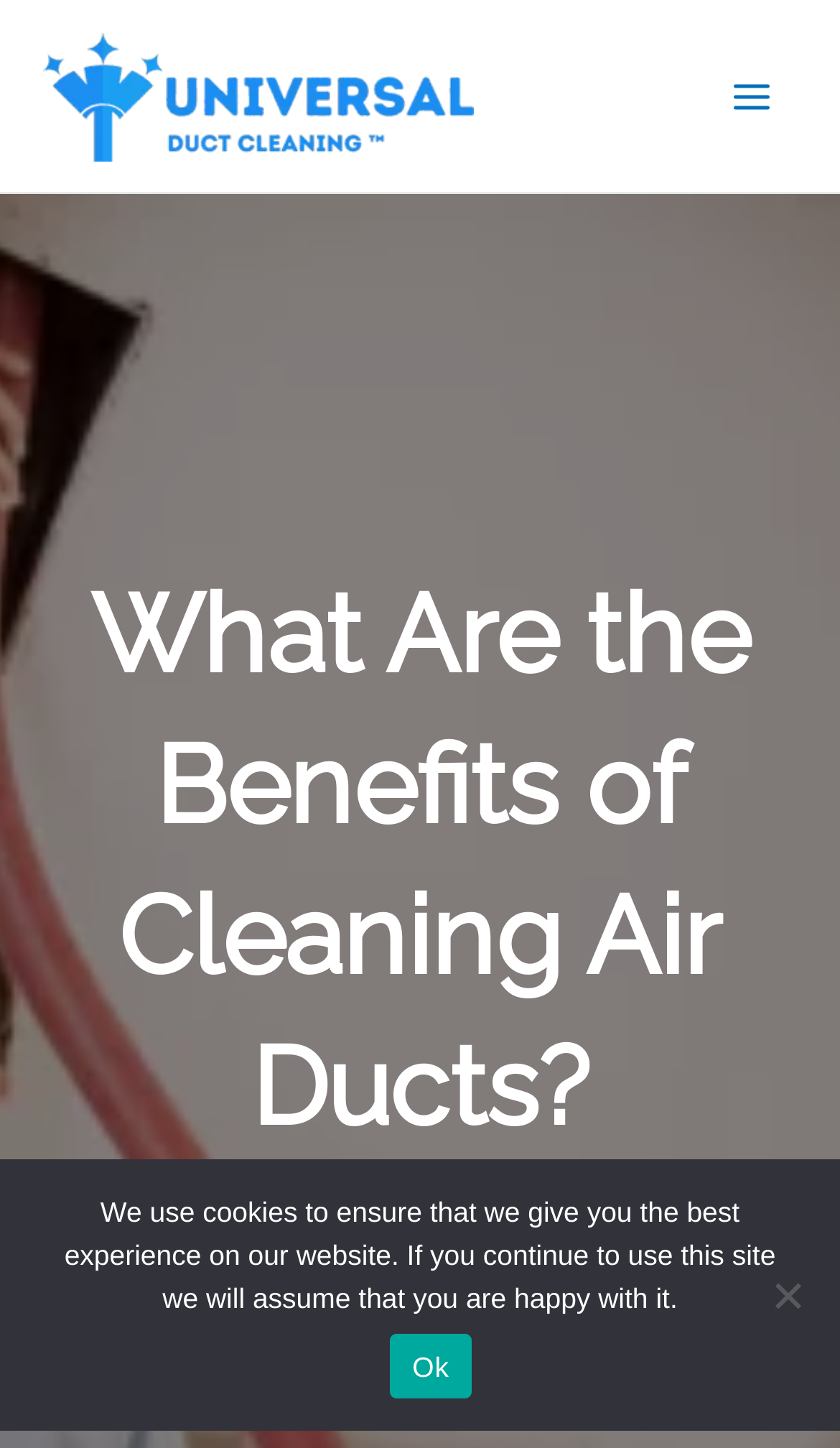Refer to the image and provide an in-depth answer to the question:
What is the purpose of the button at the top right corner?

The button at the top right corner is labeled as 'Main Menu', which suggests that it is used to navigate to the main menu of the website.